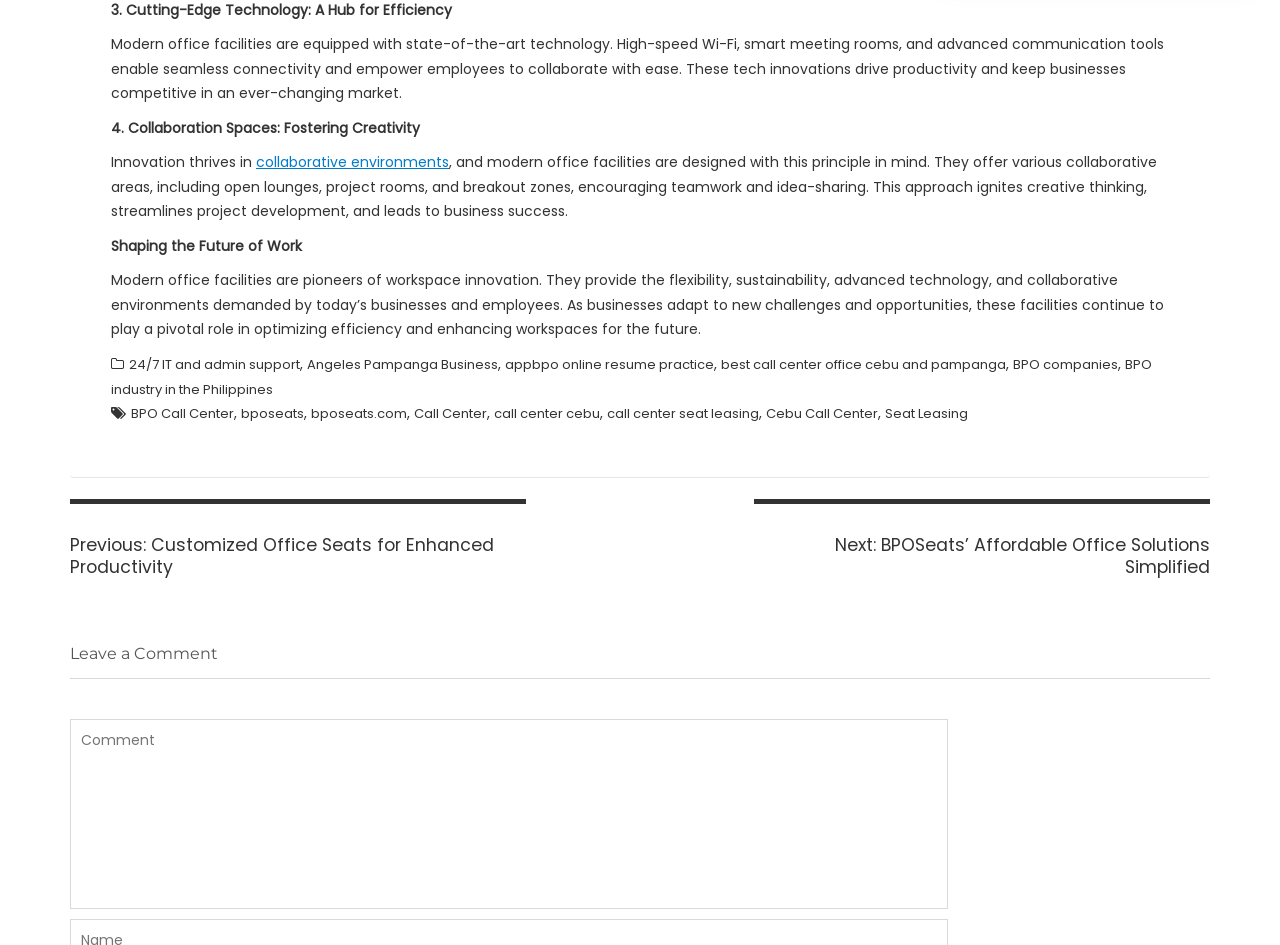Use a single word or phrase to answer the question:
What type of support is available 24/7 in modern offices?

IT and admin support